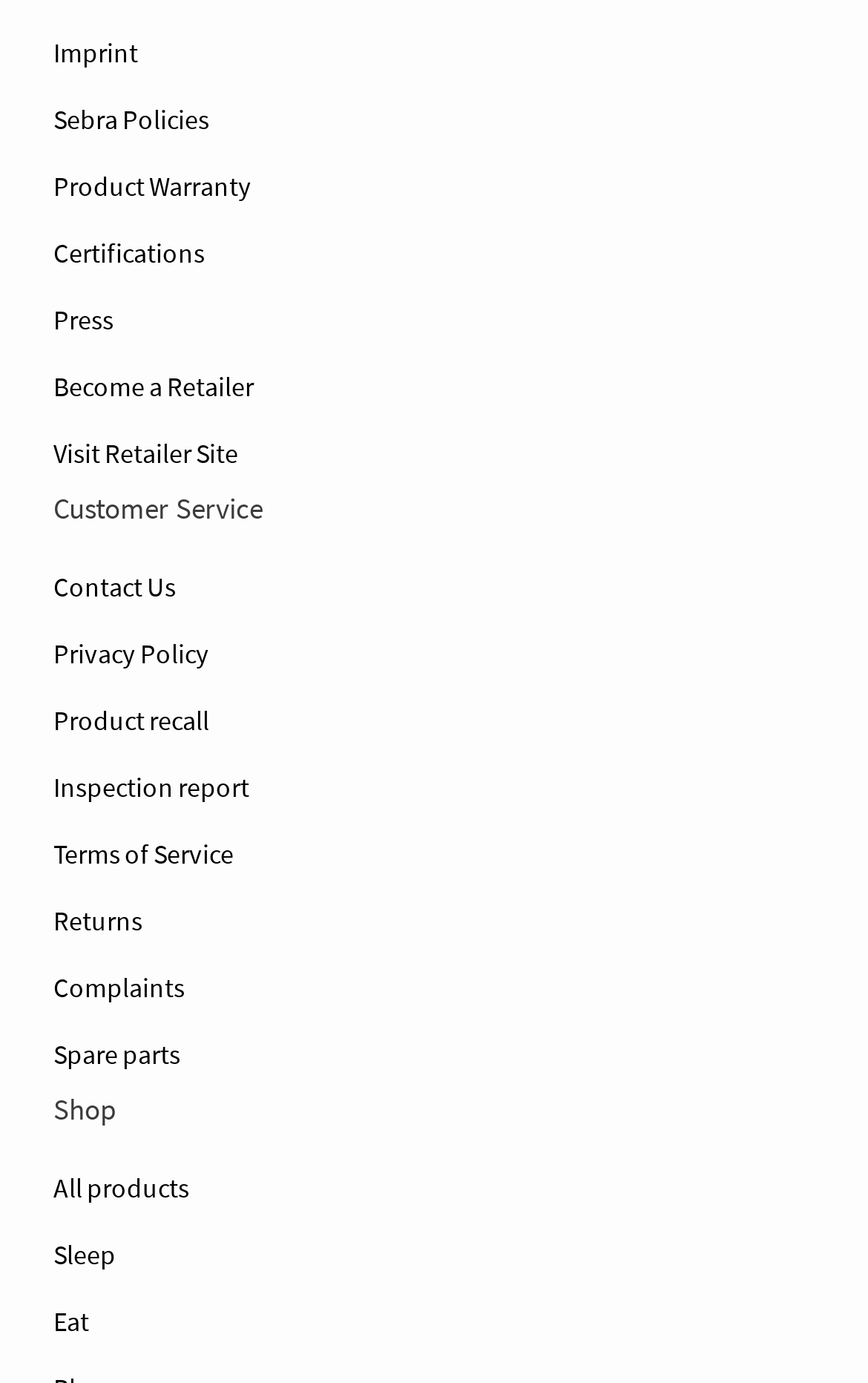Provide a one-word or brief phrase answer to the question:
How many links are under the 'Shop' heading?

3